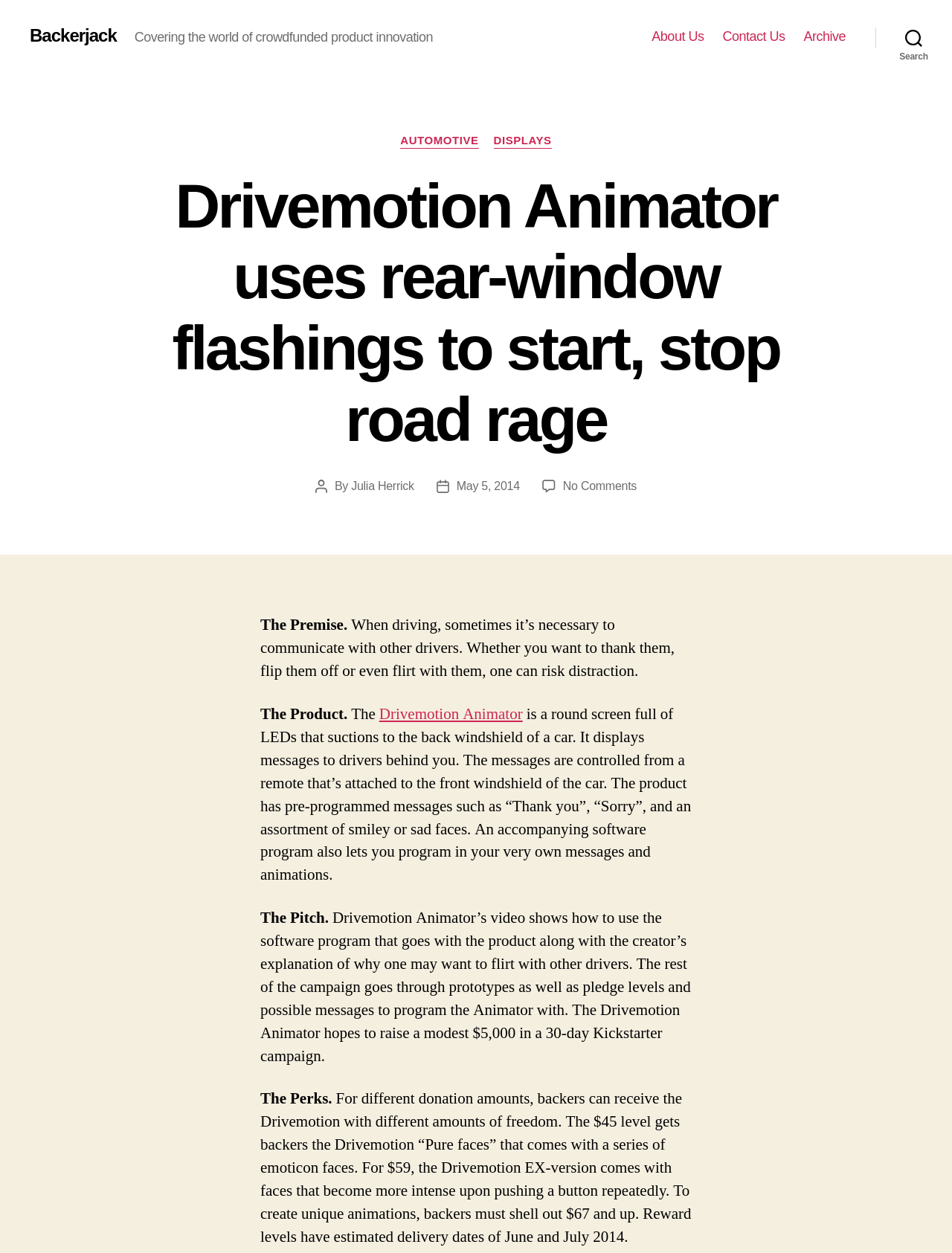Find and indicate the bounding box coordinates of the region you should select to follow the given instruction: "Click the 'About Us' link".

[0.685, 0.023, 0.739, 0.036]